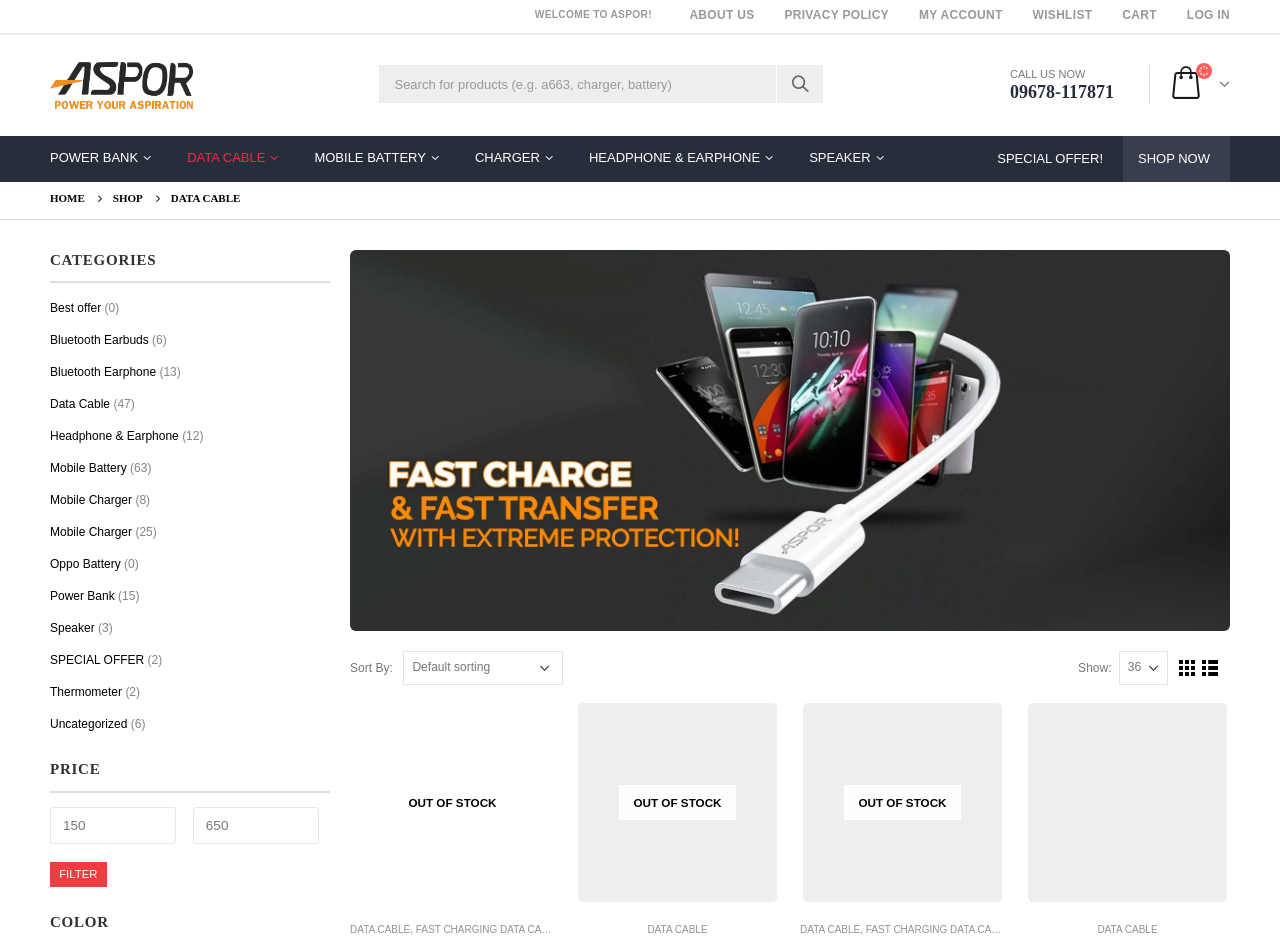Please answer the following question using a single word or phrase: 
What types of products are available on this website?

Mobile accessories